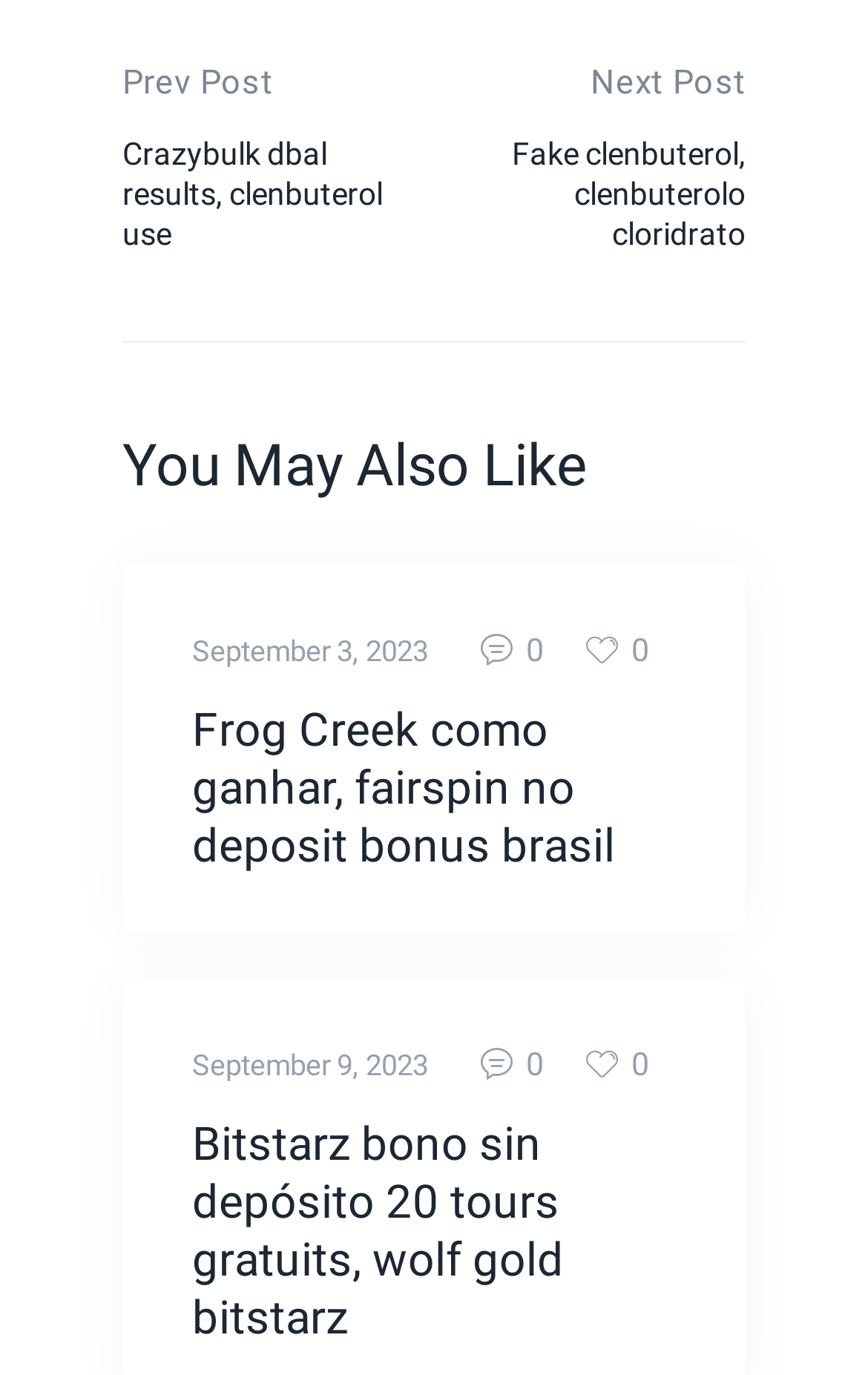Please identify the bounding box coordinates of the clickable region that I should interact with to perform the following instruction: "Click on the previous post". The coordinates should be expressed as four float numbers between 0 and 1, i.e., [left, top, right, bottom].

[0.141, 0.045, 0.479, 0.185]